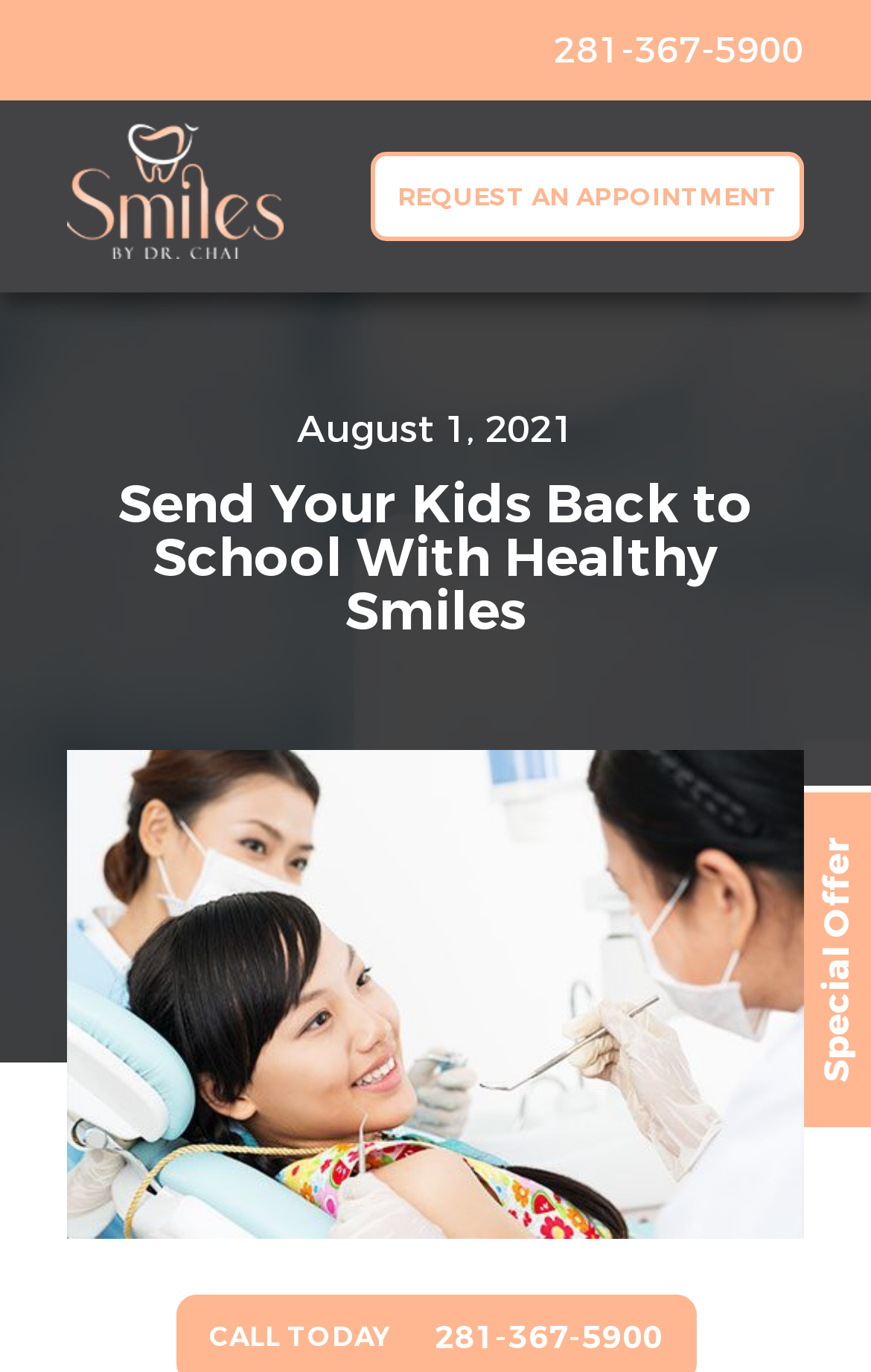Give a one-word or phrase response to the following question: What is the main topic of the website?

Healthy Smiles